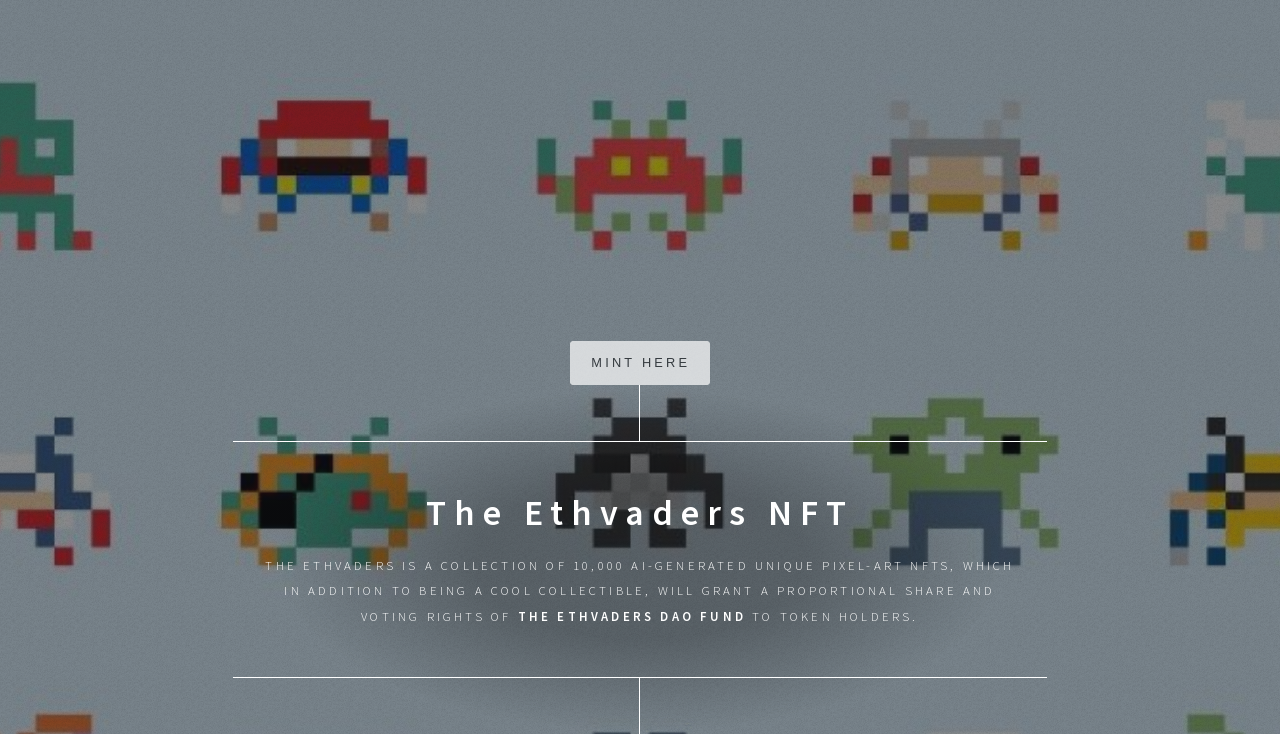Give a short answer to this question using one word or a phrase:
What is the function of the 'MINT HERE' button?

Mint NFT